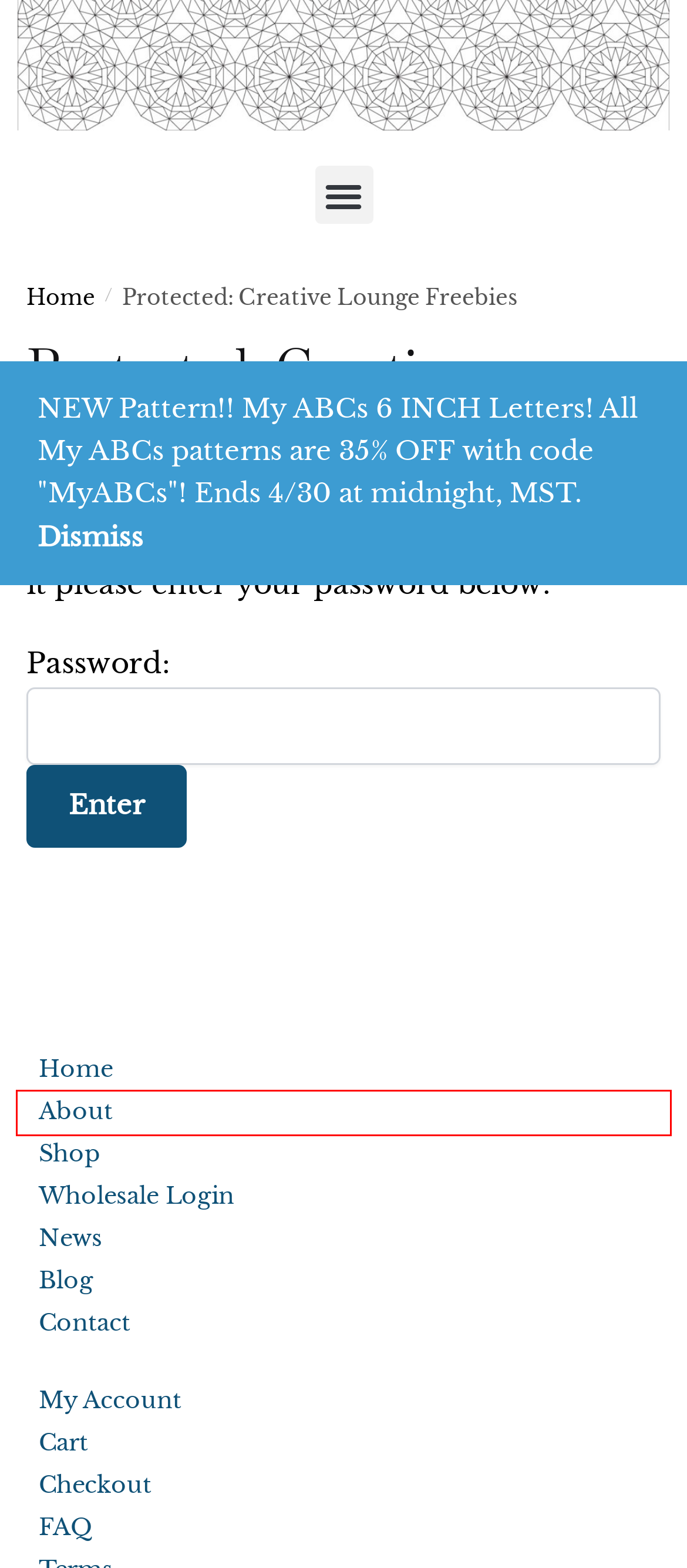Examine the screenshot of a webpage with a red bounding box around an element. Then, select the webpage description that best represents the new page after clicking the highlighted element. Here are the descriptions:
A. About – From Blank Pages
B. Contact – From Blank Pages
C. FAQ – From Blank Pages
D. Cart – From Blank Pages
E. News – From Blank Pages
F. From Blank Pages – Empowered Creativity
G. Shop – From Blank Pages
H. Wholesale Login – From Blank Pages

A